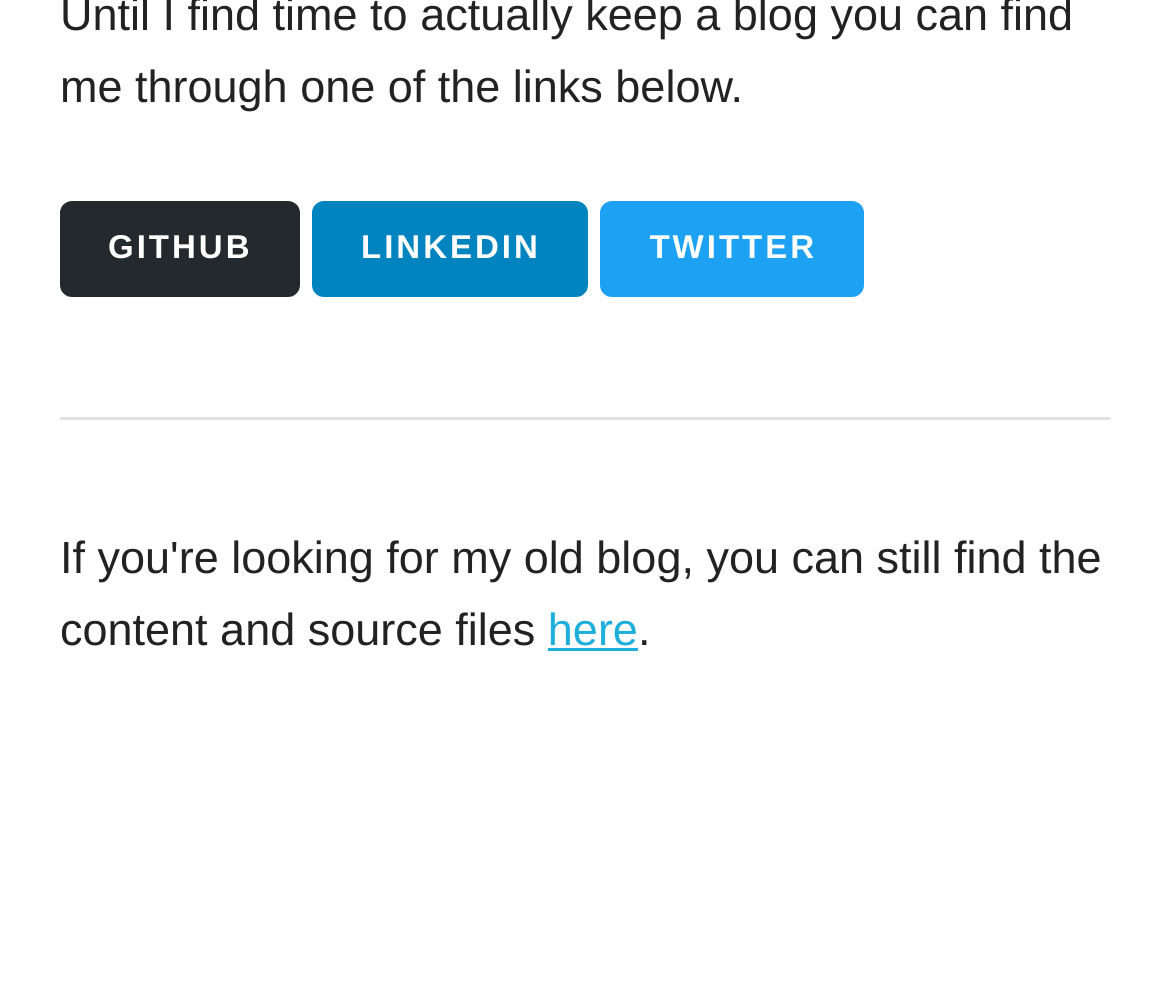Identify the bounding box of the UI element described as follows: "Twitter". Provide the coordinates as four float numbers in the range of 0 to 1 [left, top, right, bottom].

[0.514, 0.203, 0.739, 0.299]